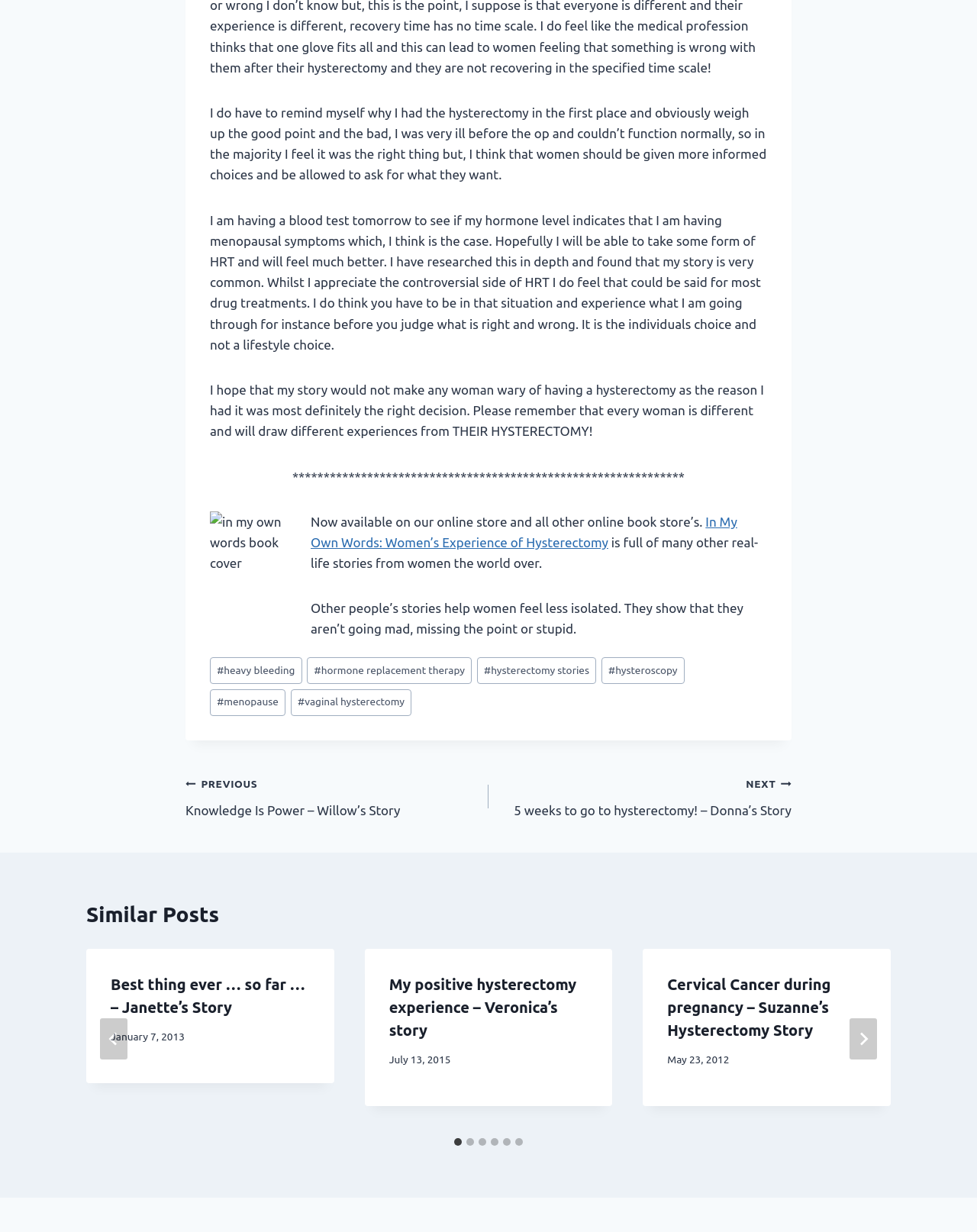Provide your answer in one word or a succinct phrase for the question: 
How many slides are there in the similar posts section?

6